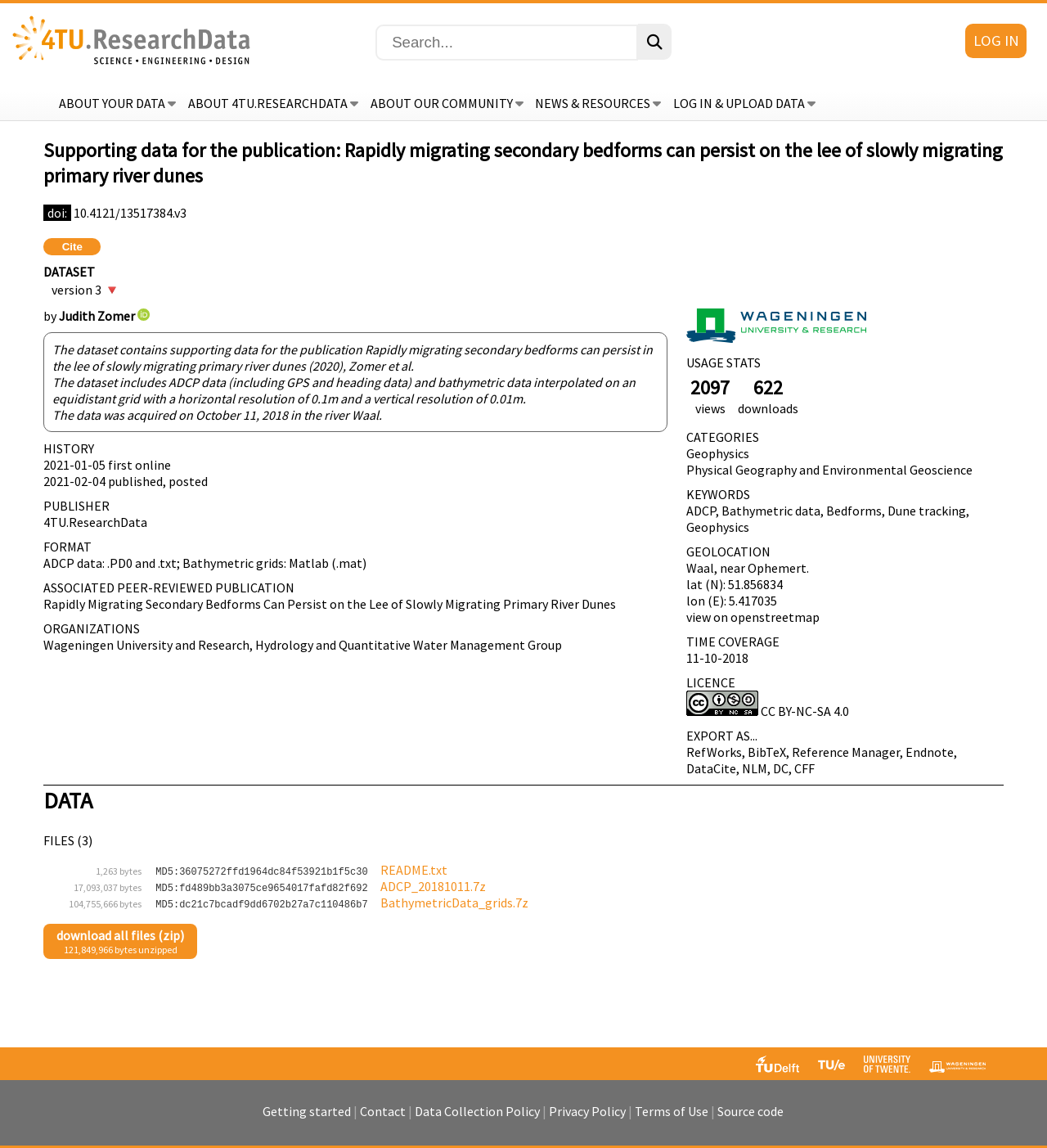Please determine the bounding box coordinates of the element's region to click in order to carry out the following instruction: "View on openstreetmap". The coordinates should be four float numbers between 0 and 1, i.e., [left, top, right, bottom].

[0.656, 0.53, 0.783, 0.545]